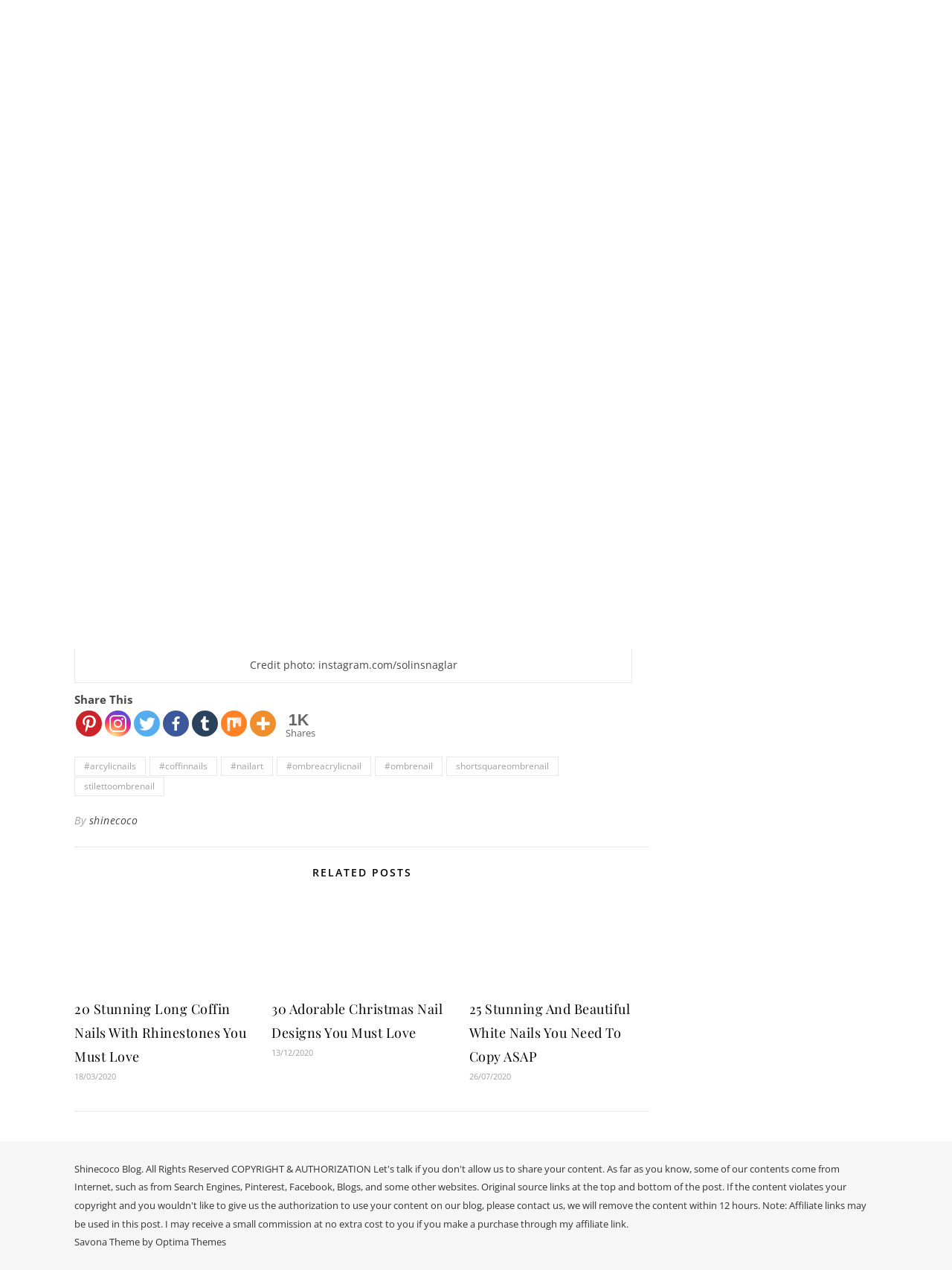What type of nails are featured in the second related post?
Please use the visual content to give a single word or phrase answer.

Long Coffin Nails